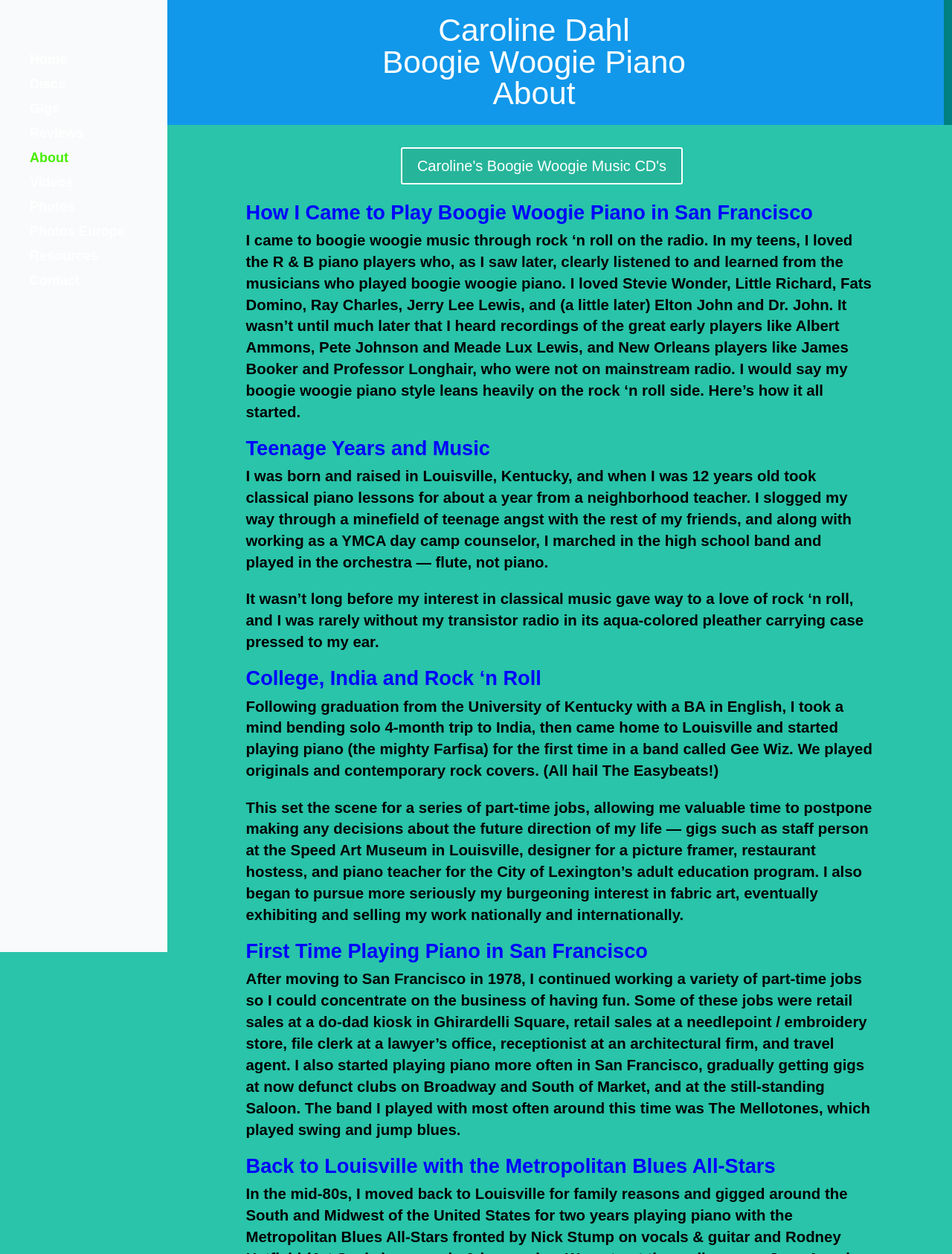Craft a detailed narrative of the webpage's structure and content.

This webpage is about Caroline Dahl, a boogie woogie piano player and American Roots musician. At the top of the page, there is a logo or image with the text "Caroline Dahl | Boogie Woogie Piano" and a navigation menu with links to different sections of the website, including "Home", "Discs", "Gigs", "Reviews", "About", "Videos", "Photos", "Photos Europe", "Resources", and "Contact". 

Below the navigation menu, there is a search box with a label "Search for:". 

The main content of the page is divided into sections, each with a heading. The first section is titled "Caroline Dahl Boogie Woogie Piano About" and has a link to "Caroline's Boogie Woogie Music CD's 5". 

The next section is titled "How I Came to Play Boogie Woogie Piano in San Francisco" and has a long paragraph of text describing Caroline's introduction to boogie woogie music through rock 'n roll and her later discovery of early boogie woogie players. 

The following sections are titled "Teenage Years and Music", "College, India and Rock ‘n Roll", "First Time Playing Piano in San Francisco", and "Back to Louisville with the Metropolitan Blues All-Stars". Each section has a heading and one or more paragraphs of text describing Caroline's life and music career.